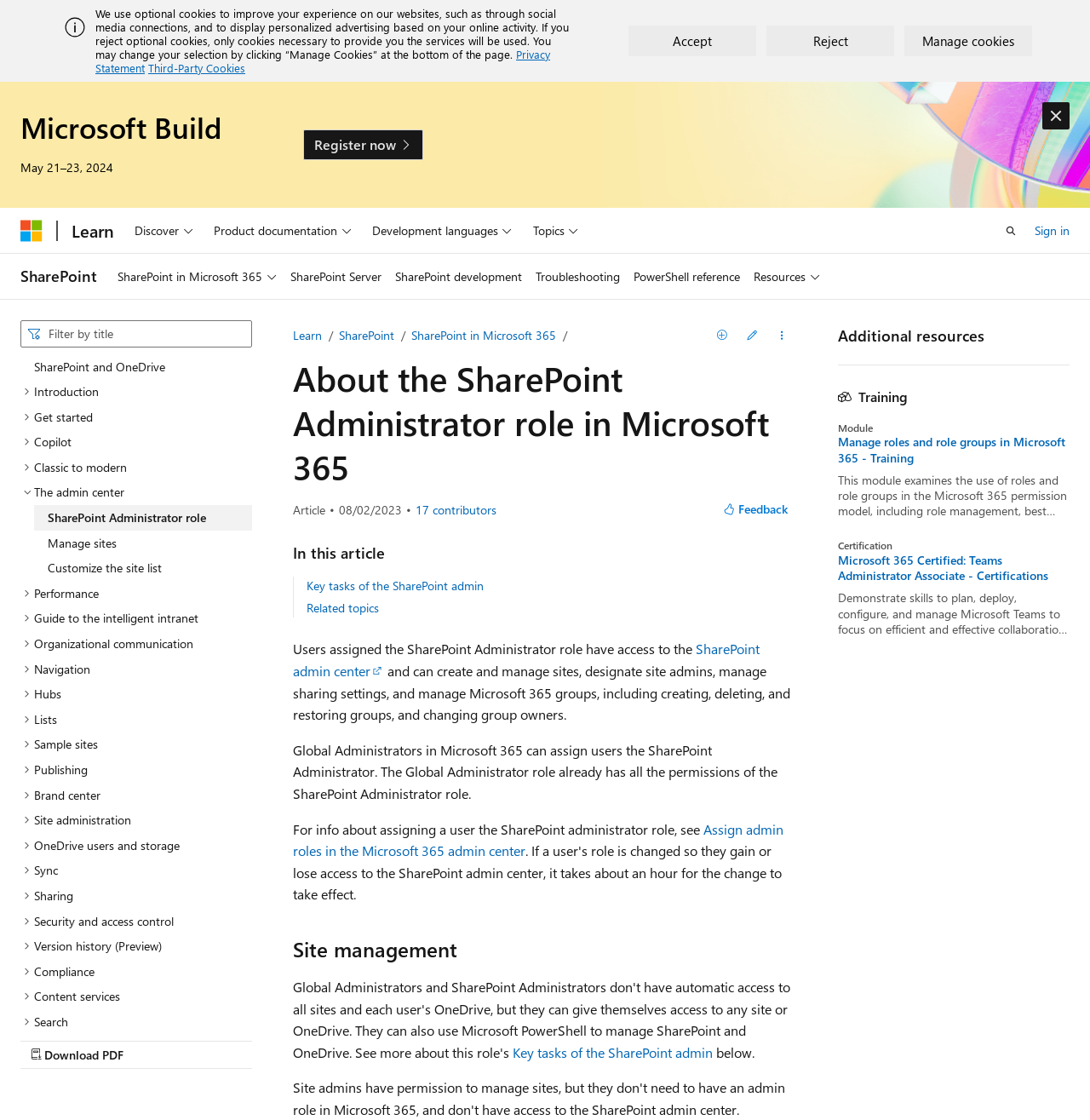Could you find the bounding box coordinates of the clickable area to complete this instruction: "Learn about SharePoint Administrator role"?

[0.269, 0.318, 0.731, 0.437]